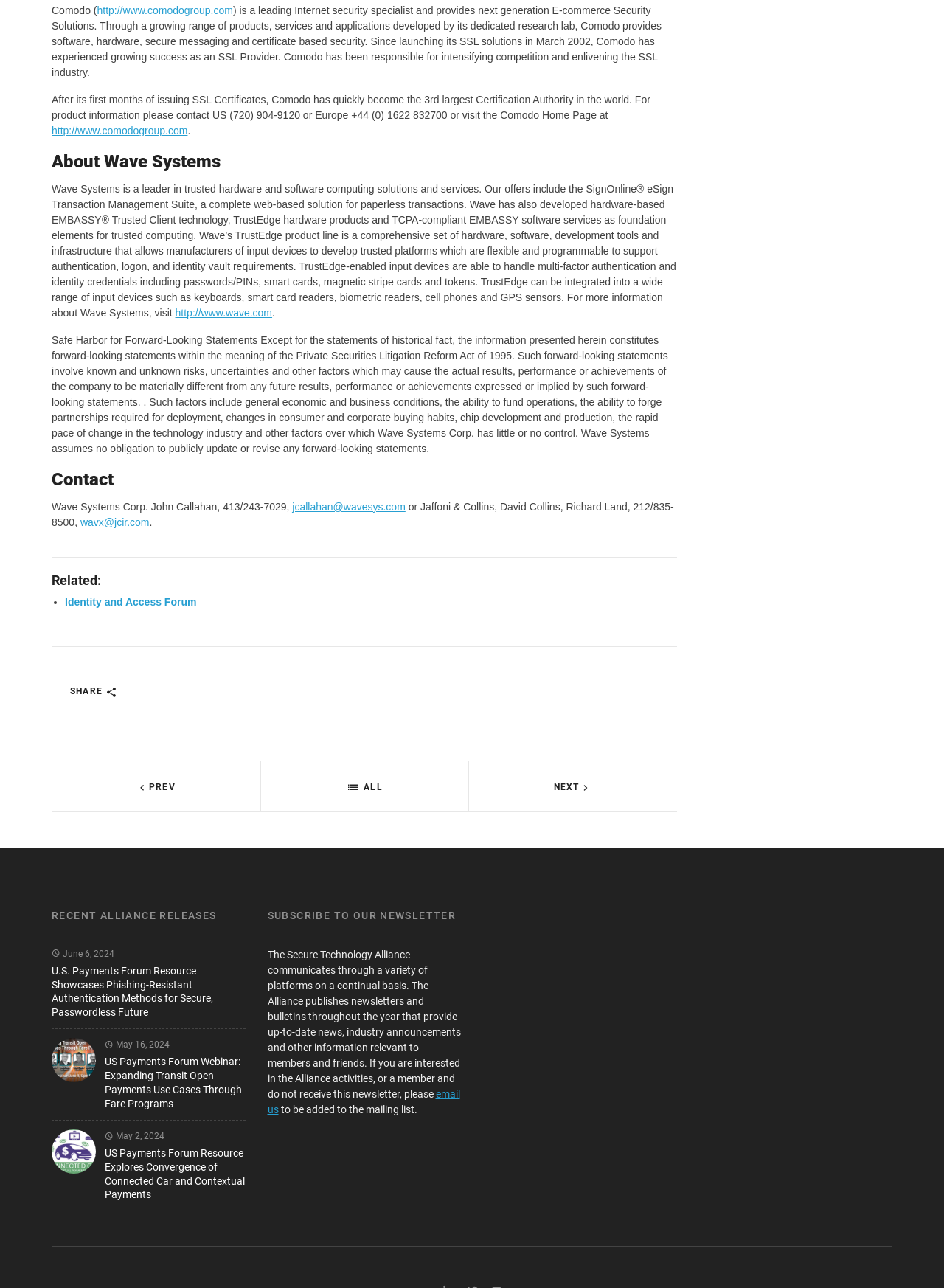Analyze the image and give a detailed response to the question:
What is the purpose of the TrustEdge product line?

The TrustEdge product line is a comprehensive set of hardware, software, development tools and infrastructure that allows manufacturers of input devices to develop trusted platforms which are flexible and programmable to support authentication, logon, and identity vault requirements. This information is obtained from the static text element that describes the TrustEdge product line.